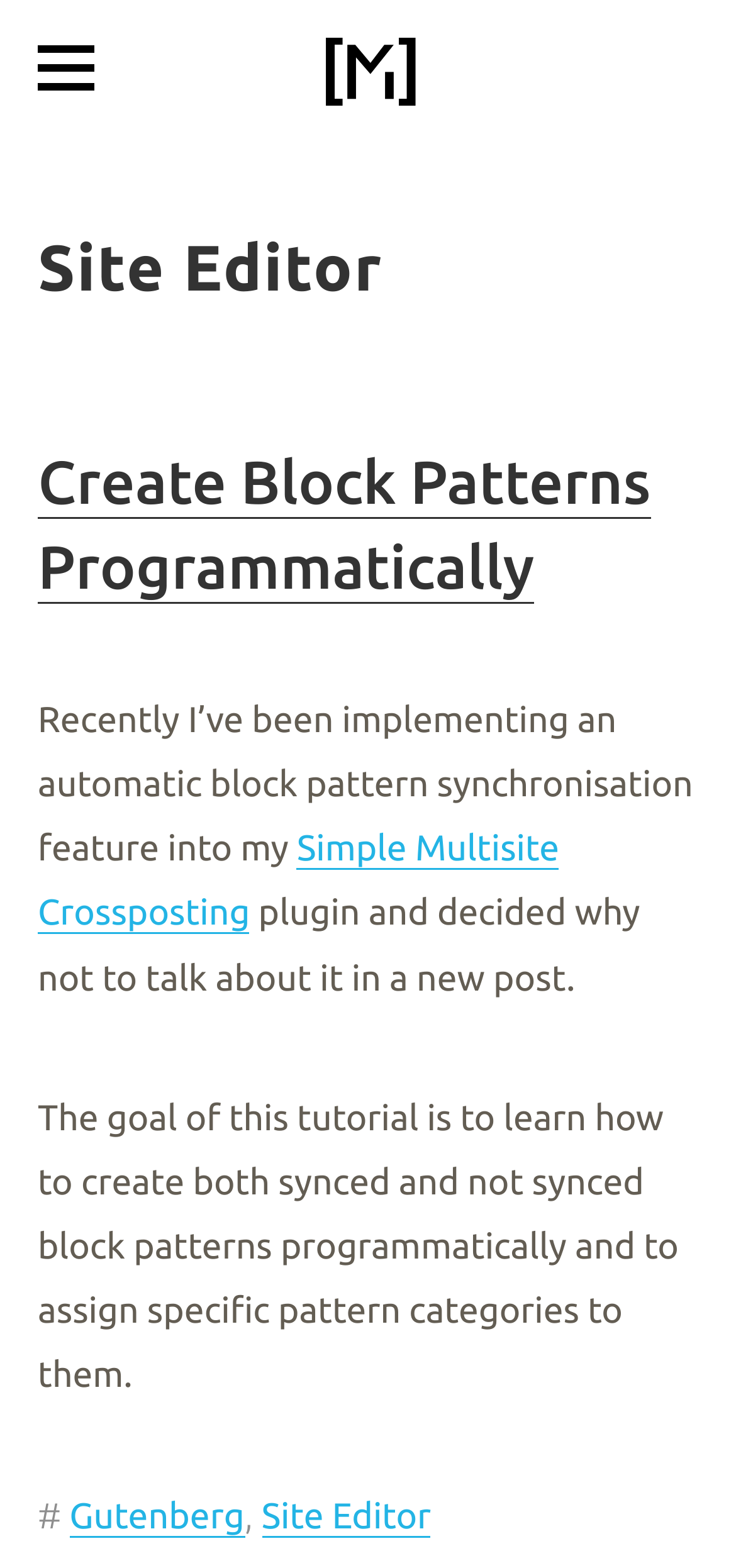Provide a brief response to the question below using one word or phrase:
How many links are there in the webpage?

5